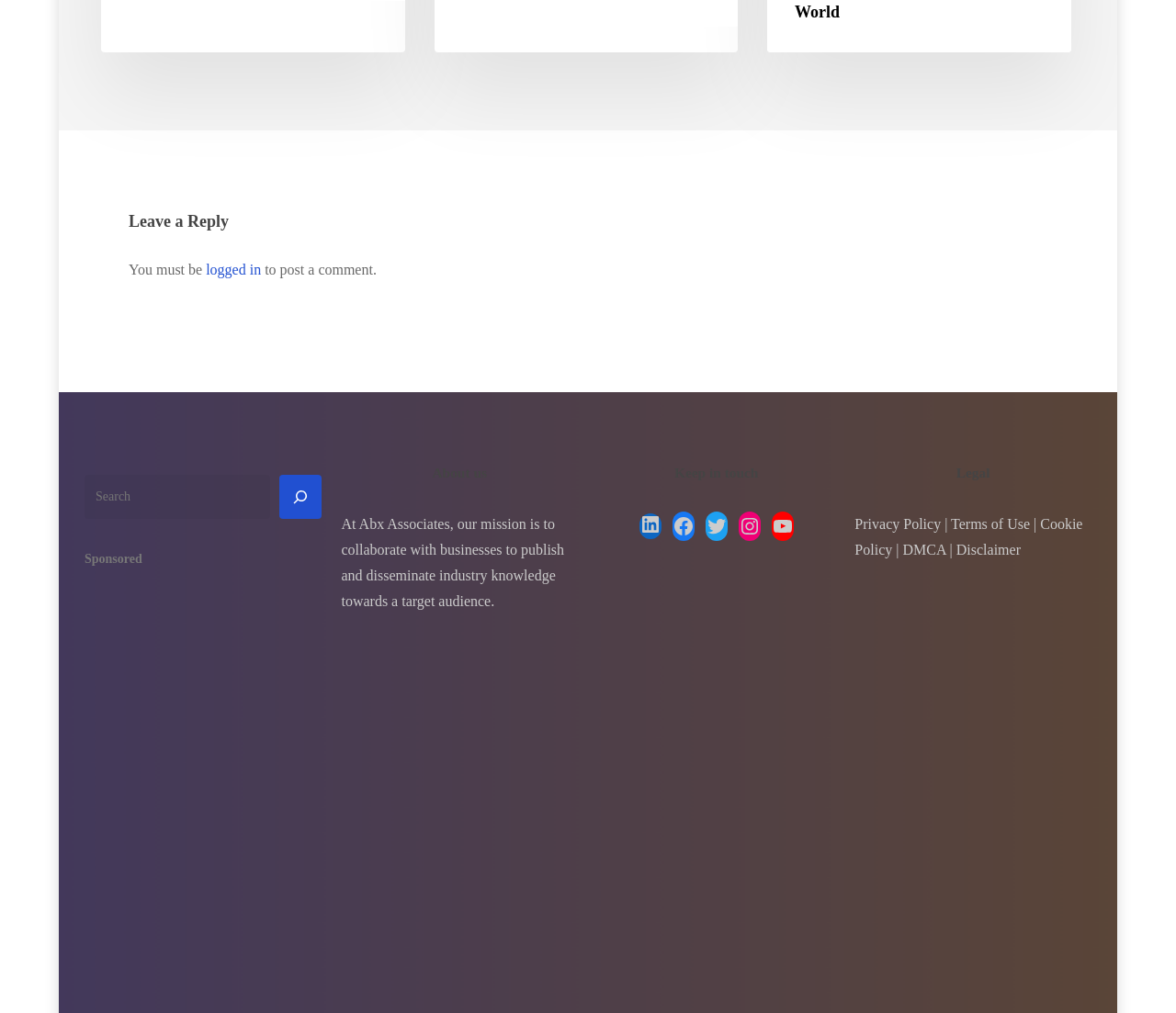What is the heading above the comment section?
Using the information from the image, answer the question thoroughly.

The heading above the comment section is 'Leave a Reply', which indicates that users can leave a comment or reply to a post on the webpage.